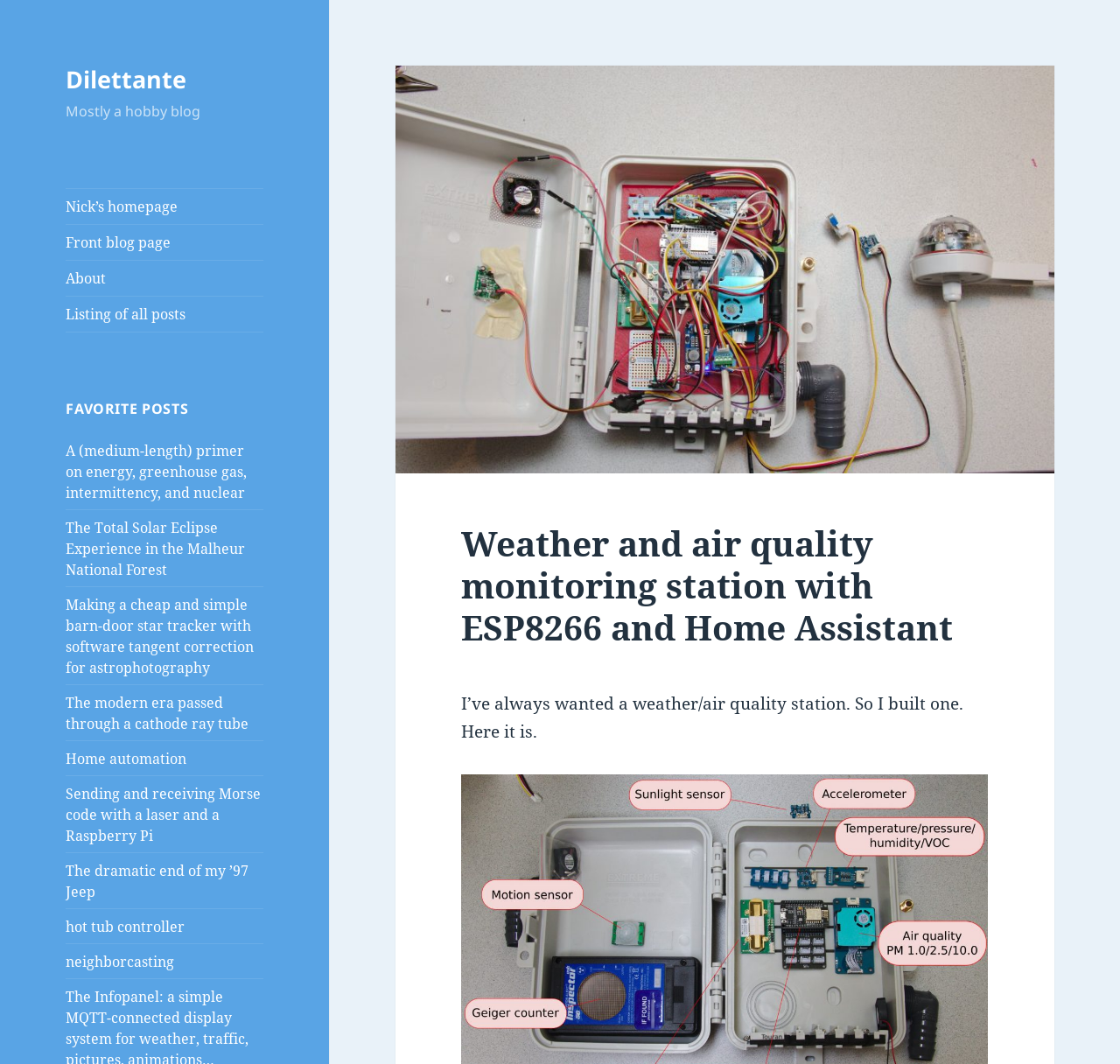Find the bounding box coordinates of the element's region that should be clicked in order to follow the given instruction: "view all posts". The coordinates should consist of four float numbers between 0 and 1, i.e., [left, top, right, bottom].

[0.059, 0.278, 0.235, 0.311]